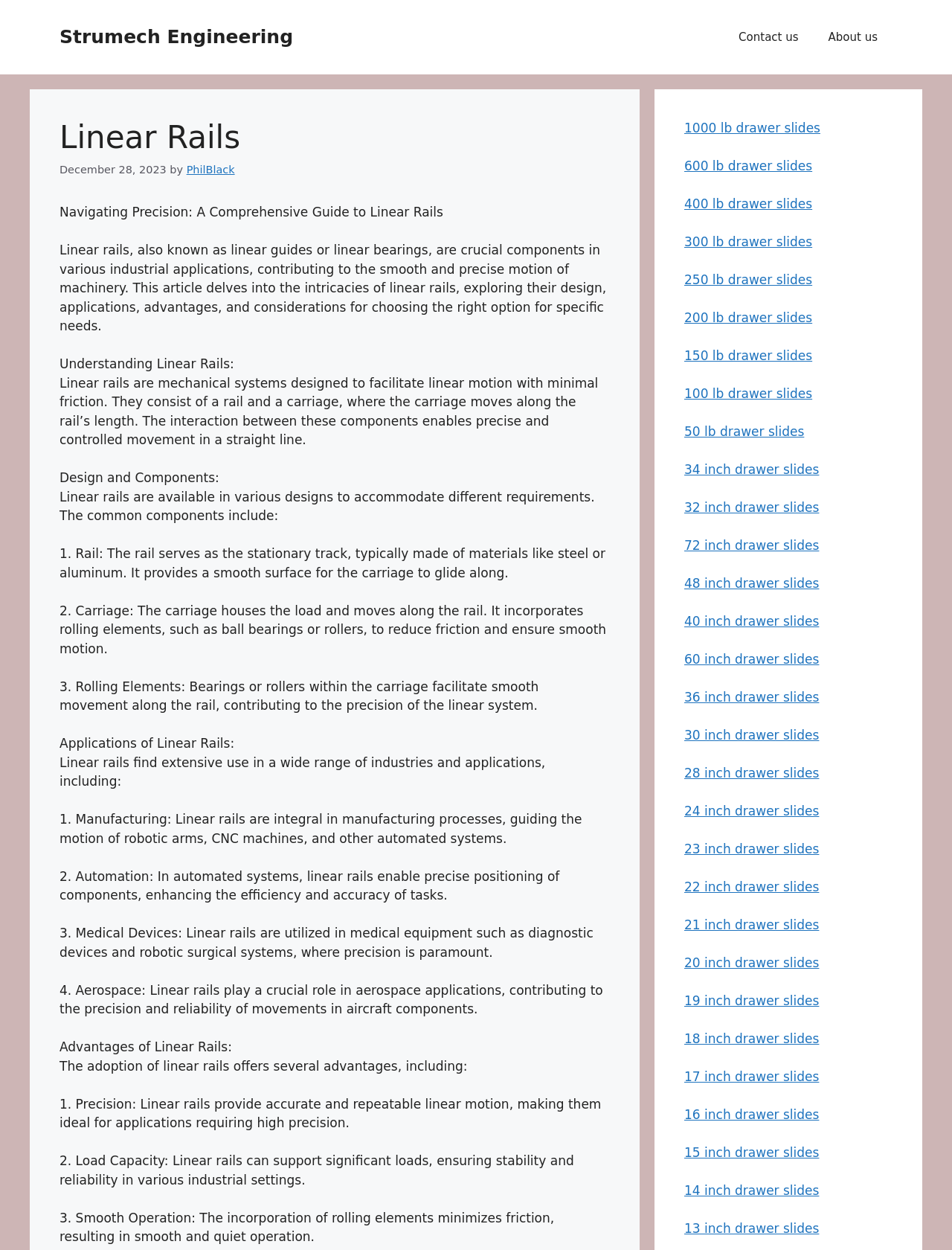Provide the bounding box coordinates of the area you need to click to execute the following instruction: "Collapse all sections".

None